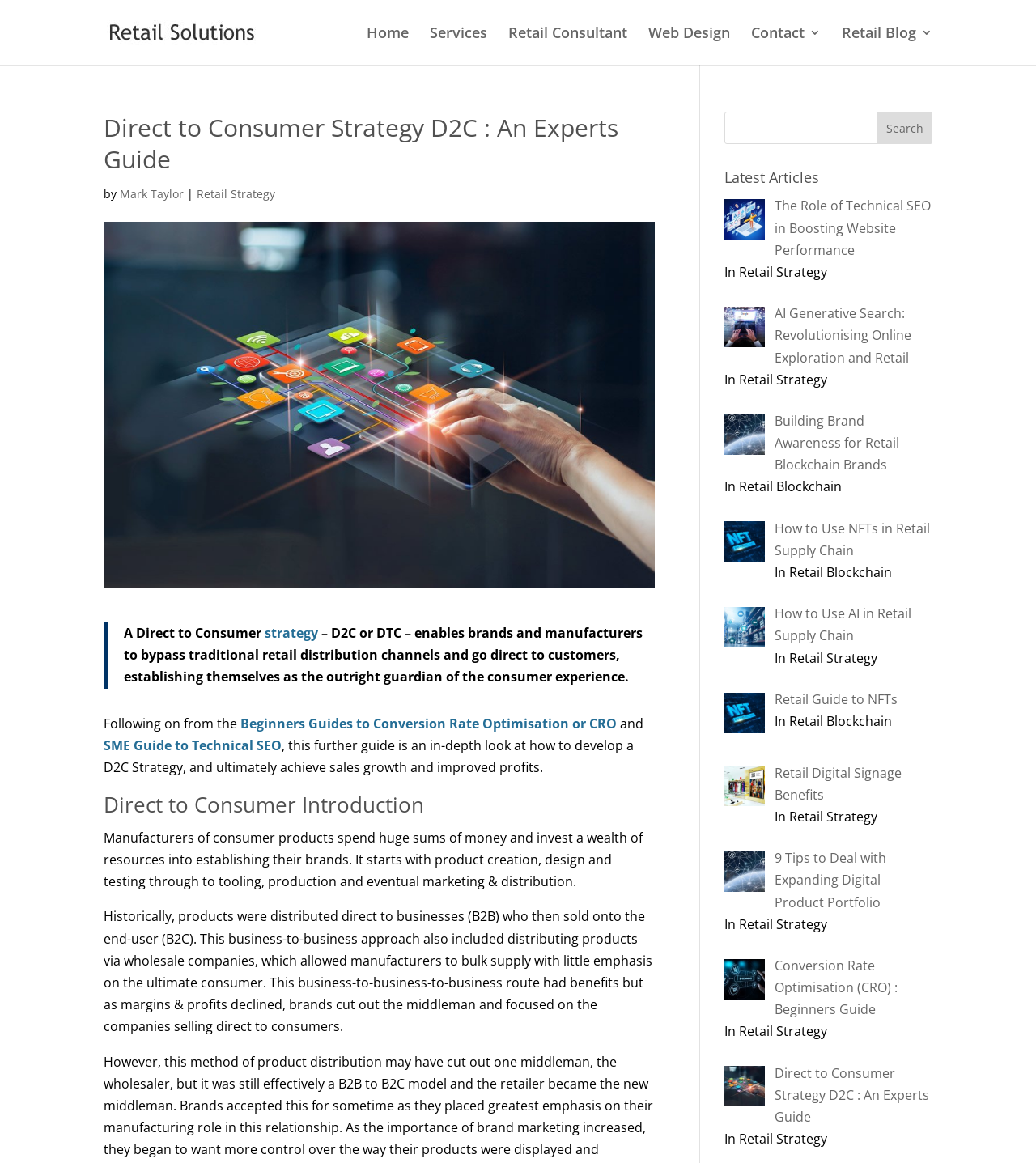Identify the bounding box coordinates necessary to click and complete the given instruction: "Click on 'Retail Solutions | Retail Consultants'".

[0.103, 0.019, 0.248, 0.034]